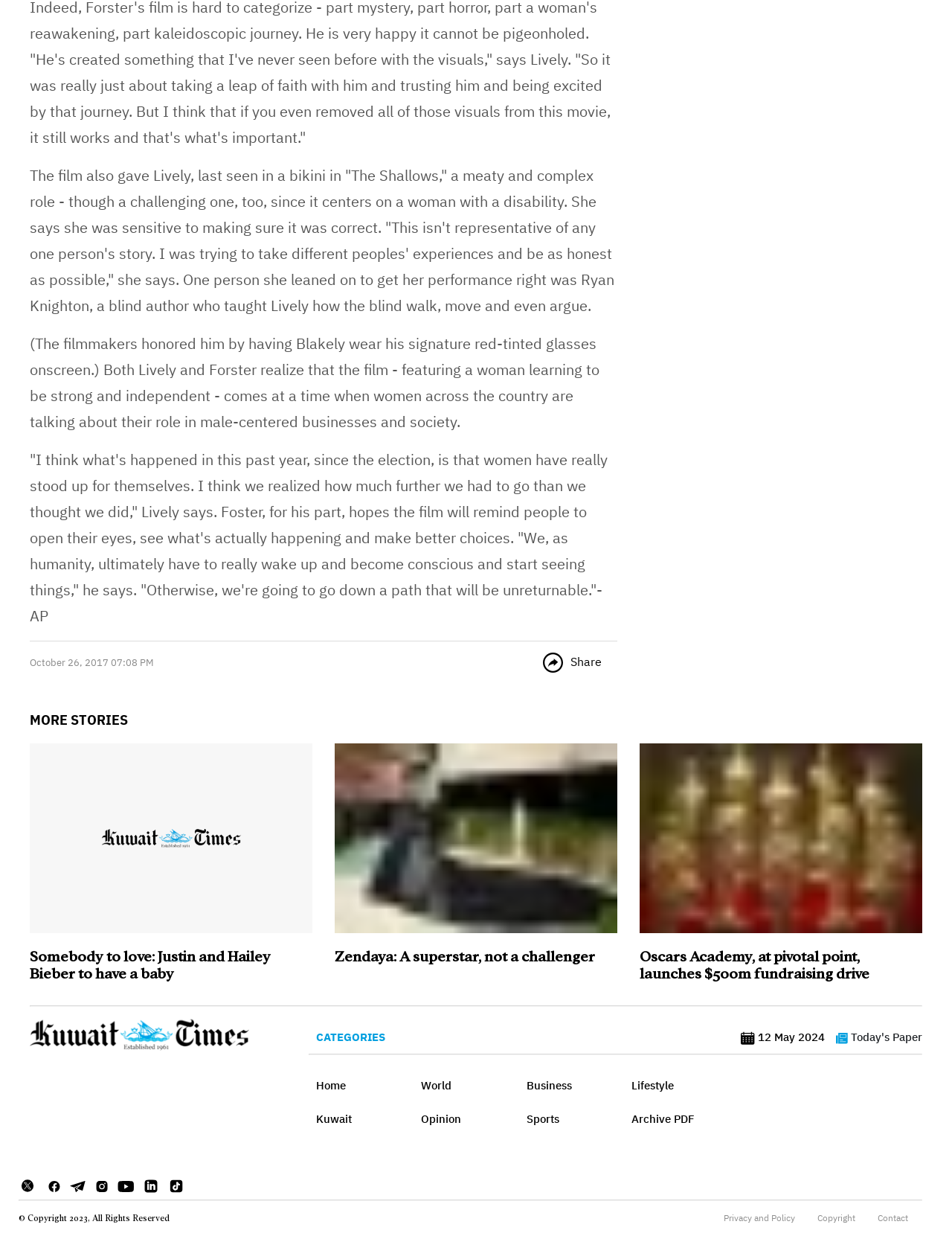What is the date of the article?
Utilize the image to construct a detailed and well-explained answer.

The date of the article can be found in the timestamp element, which is located near the top of the webpage and has a bounding box coordinate of [0.031, 0.531, 0.162, 0.541]. The text content of this element is 'October 26, 2017 07:08 PM'.